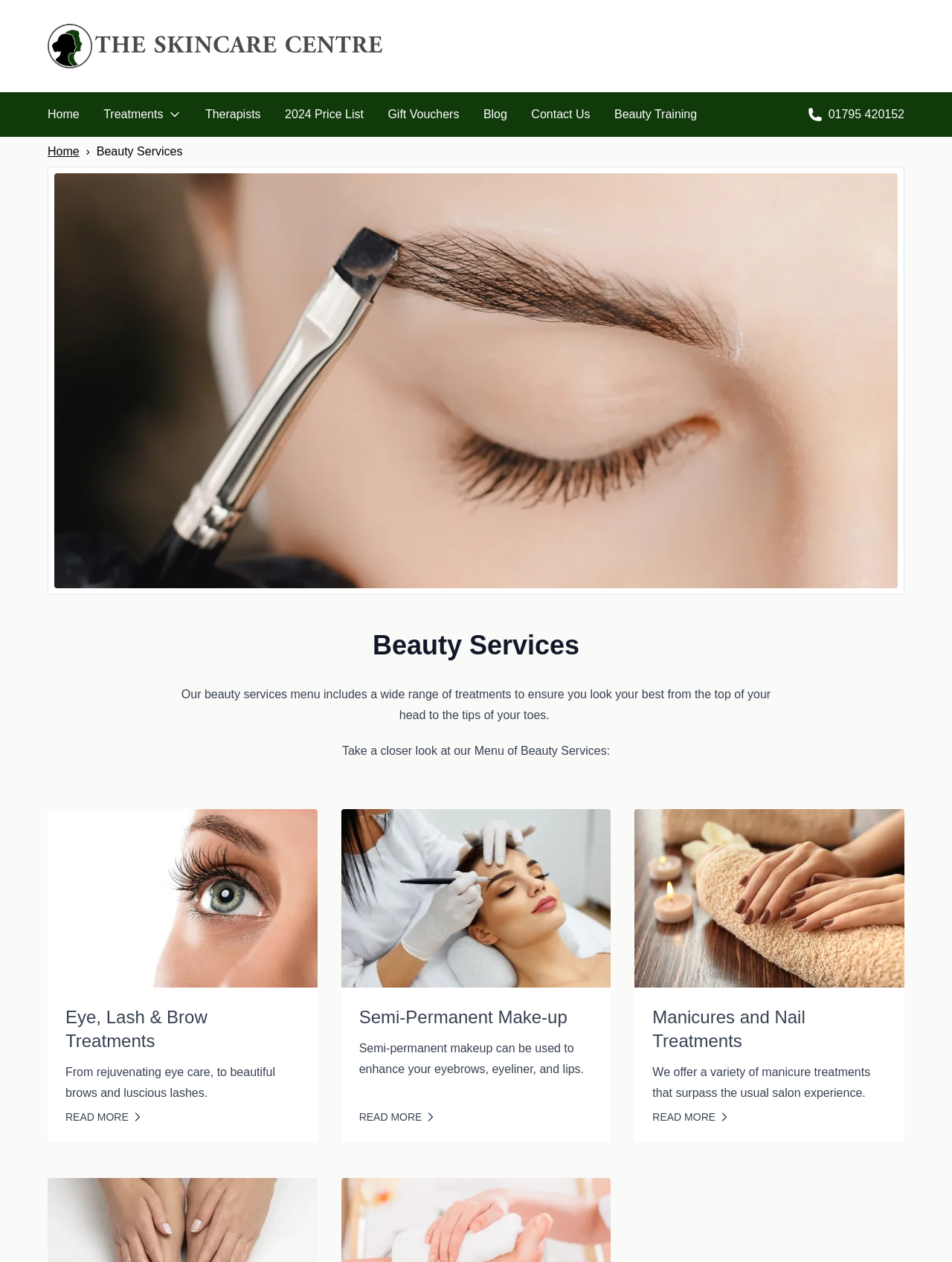Locate the bounding box coordinates of the element to click to perform the following action: 'Visit 'ELECTRICIAN IN BALMAIN - WHY YOU NEED AN ELECTRICIAN IN BALMAIN?''. The coordinates should be given as four float values between 0 and 1, in the form of [left, top, right, bottom].

None